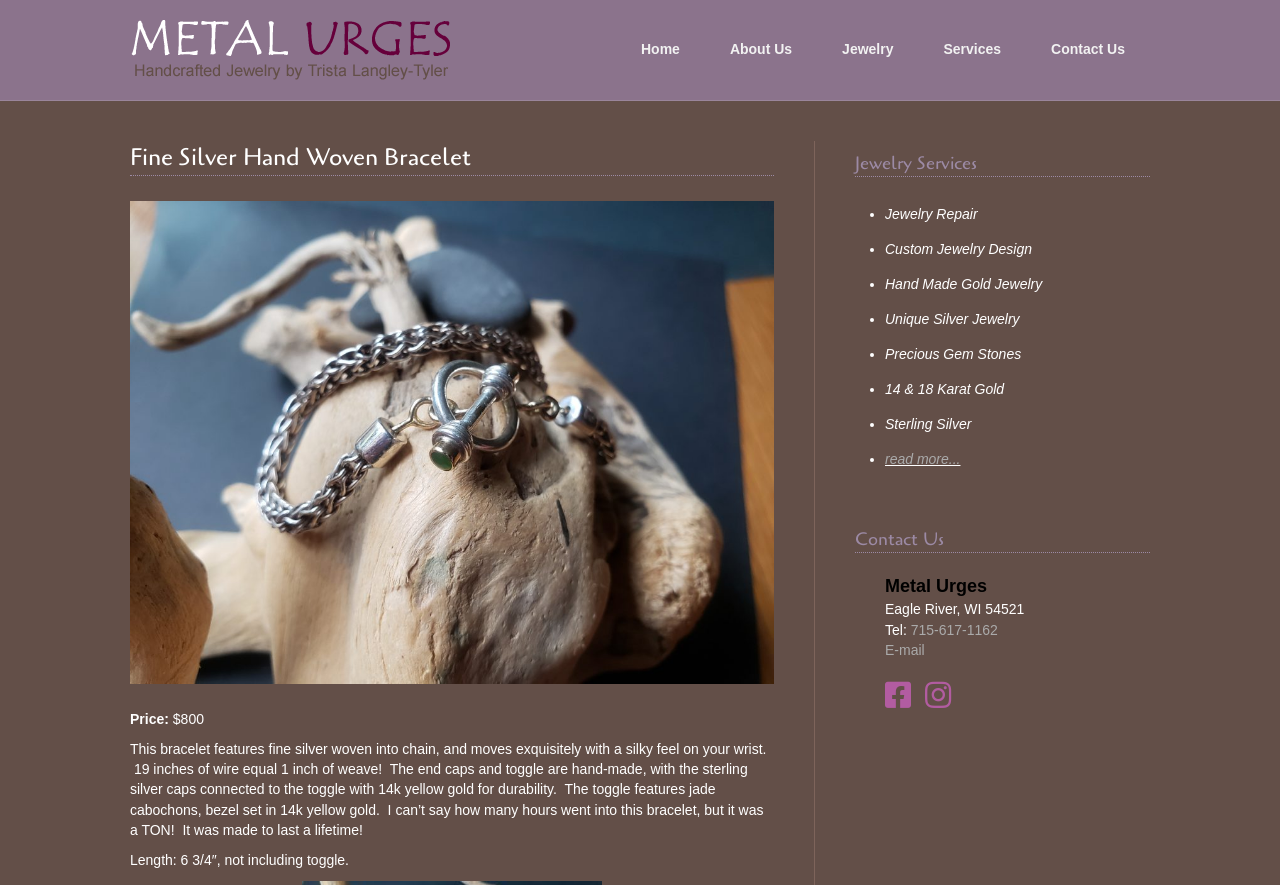Please locate the bounding box coordinates of the element's region that needs to be clicked to follow the instruction: "Read more about Jewelry Services". The bounding box coordinates should be provided as four float numbers between 0 and 1, i.e., [left, top, right, bottom].

[0.691, 0.51, 0.75, 0.528]